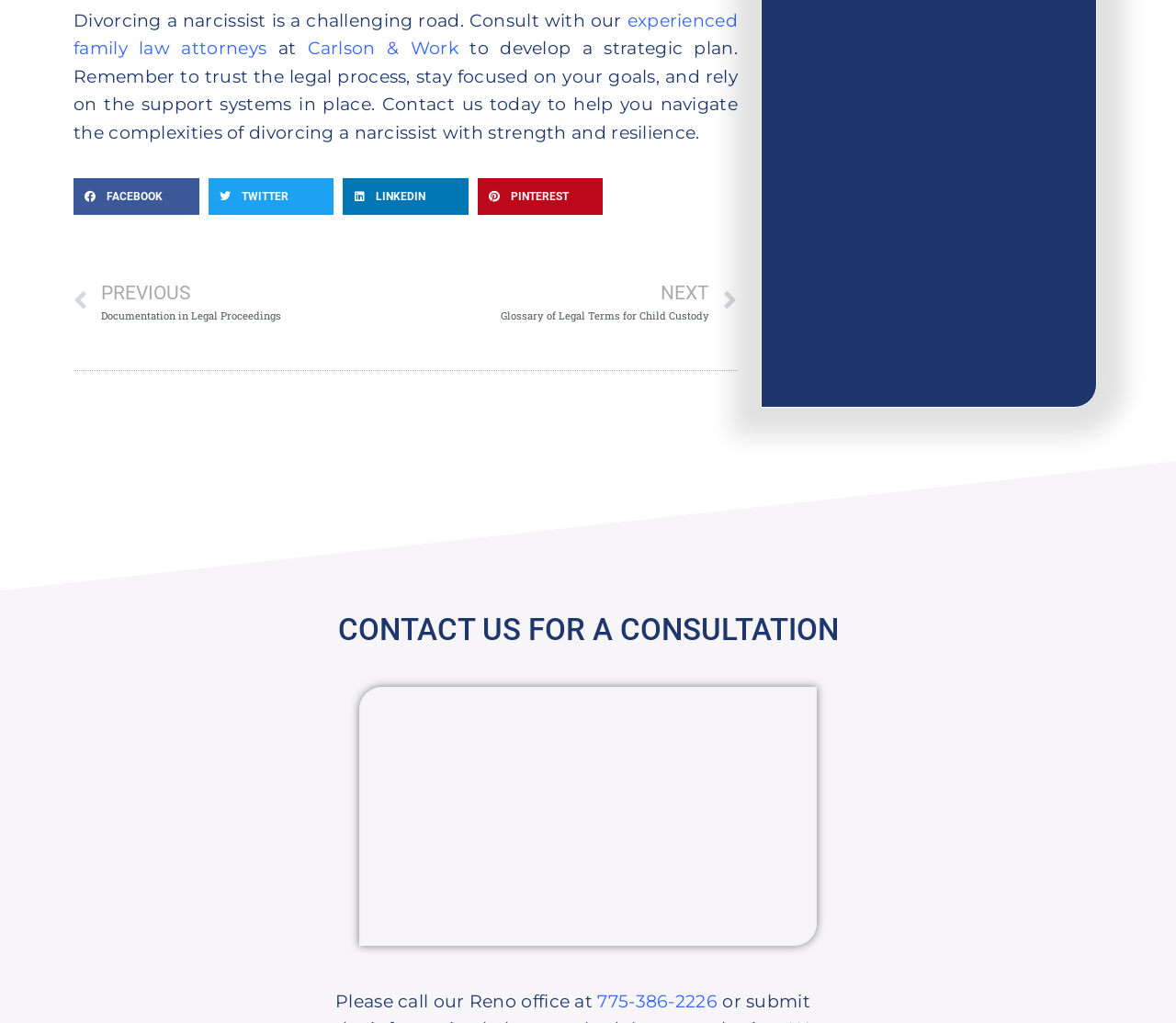Predict the bounding box coordinates for the UI element described as: "Carlson & Work". The coordinates should be four float numbers between 0 and 1, presented as [left, top, right, bottom].

[0.261, 0.037, 0.39, 0.058]